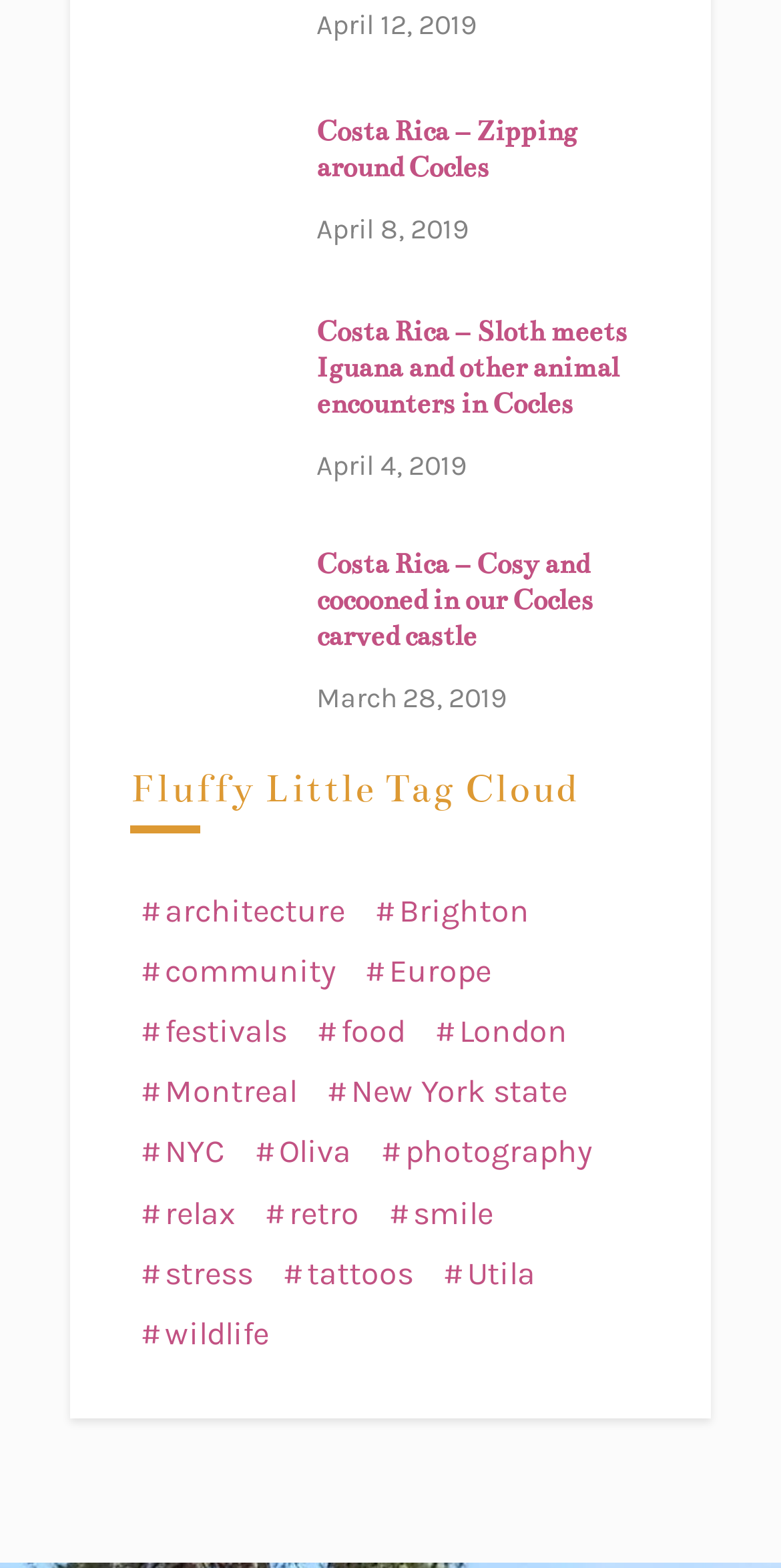What is the location mentioned in the first article?
Carefully analyze the image and provide a detailed answer to the question.

I looked at the link text next to the first article and found that it mentions 'Puerto Viejo Costa Rica', which seems to be the location associated with the article.